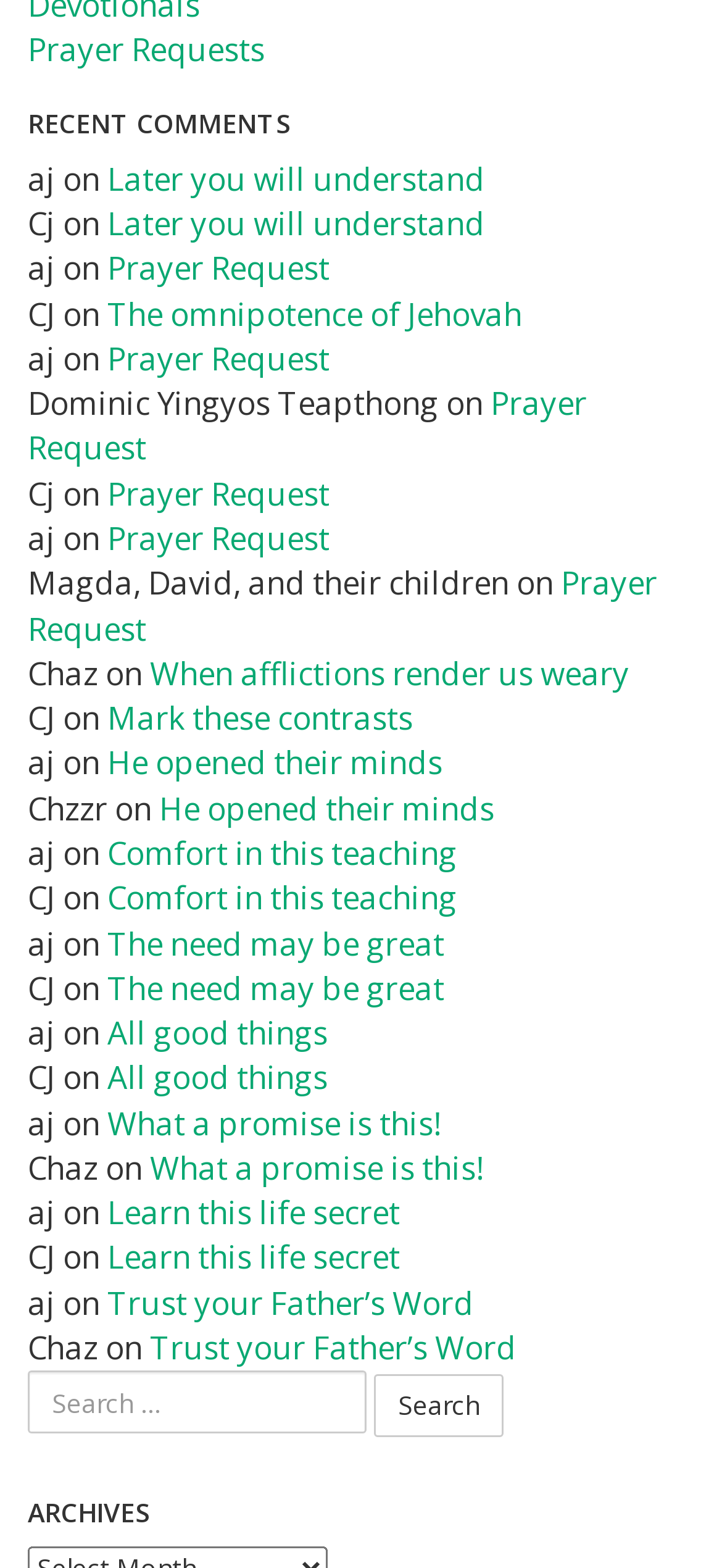Could you provide the bounding box coordinates for the portion of the screen to click to complete this instruction: "Search for prayer requests"?

[0.038, 0.874, 0.962, 0.932]